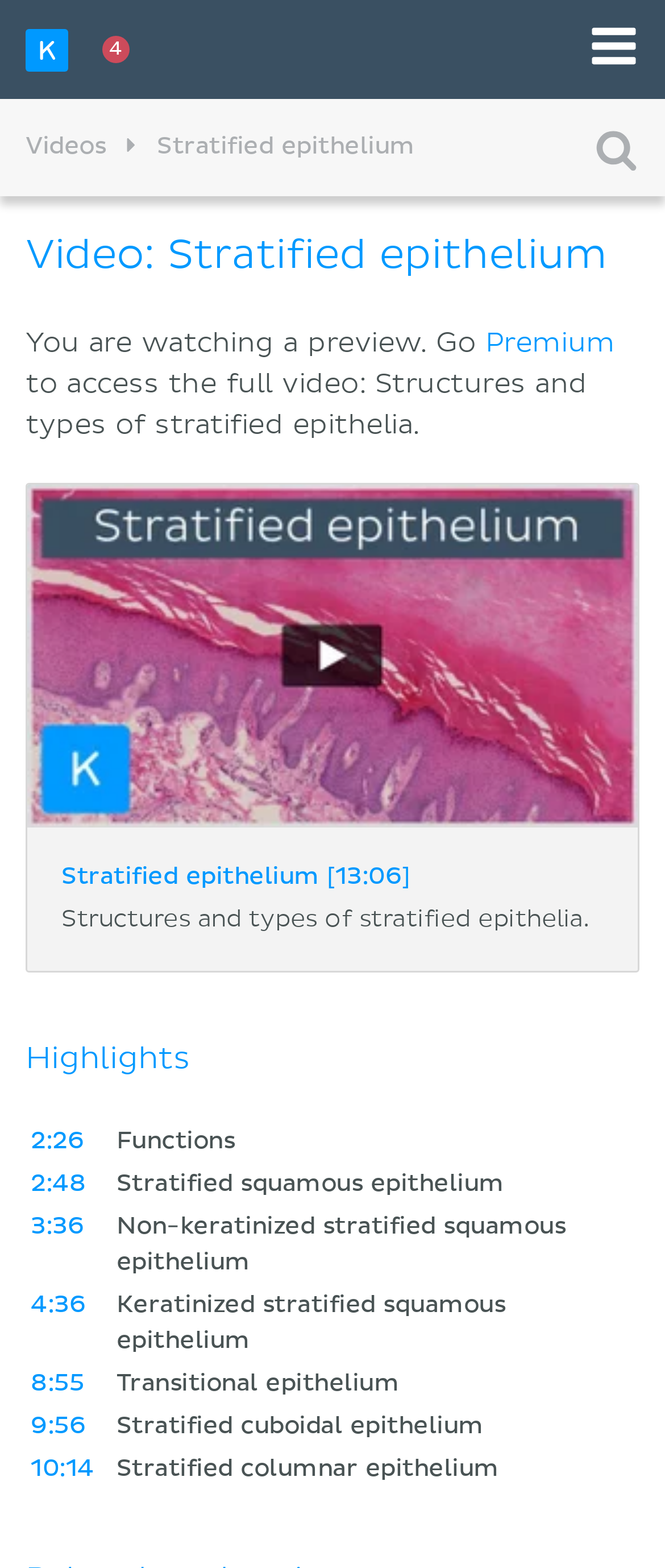Please determine the bounding box coordinates of the element to click in order to execute the following instruction: "Click the '2:26' timestamp". The coordinates should be four float numbers between 0 and 1, specified as [left, top, right, bottom].

[0.046, 0.72, 0.127, 0.736]